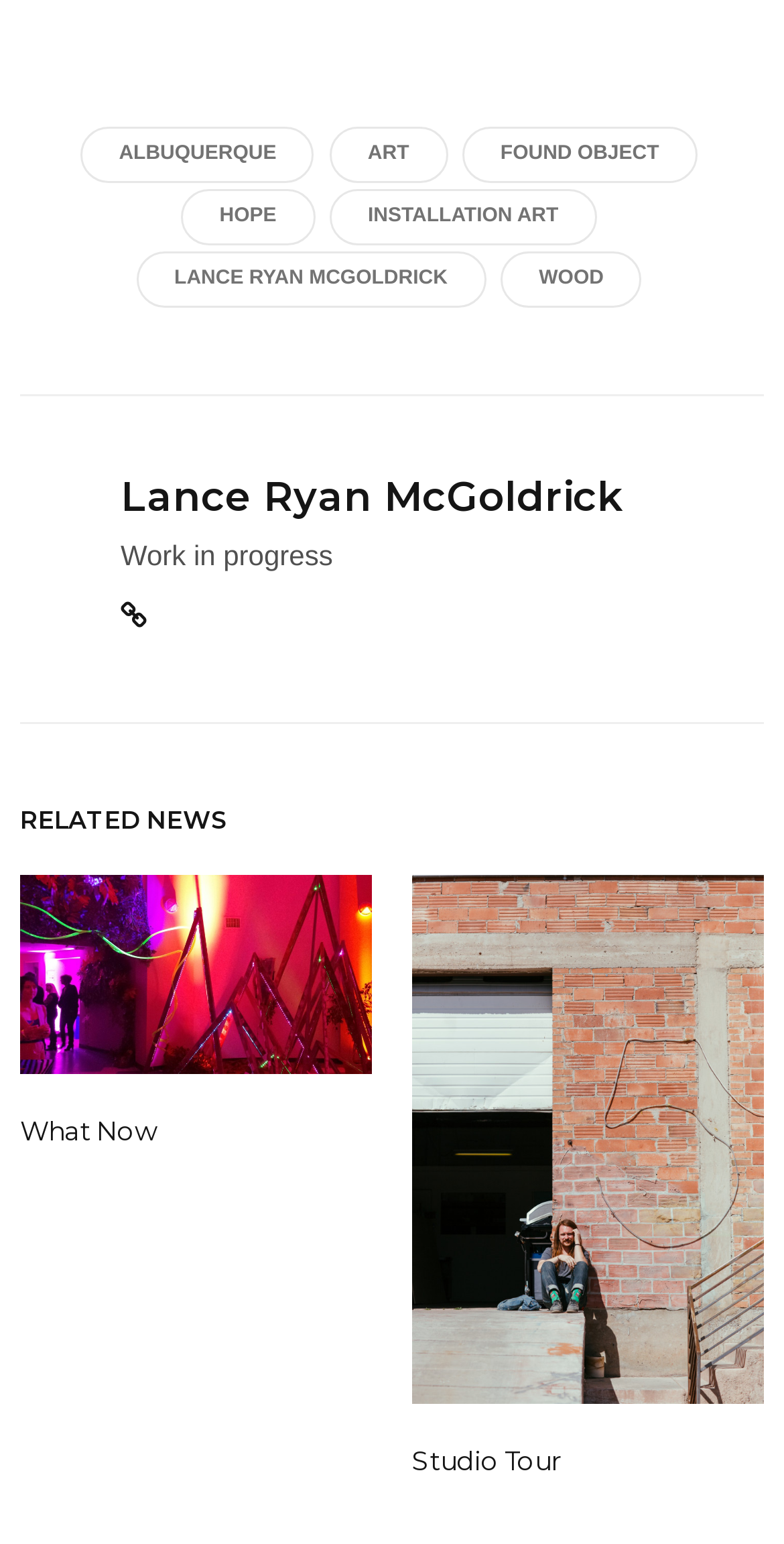Respond to the following query with just one word or a short phrase: 
How many links are there in the footer?

6